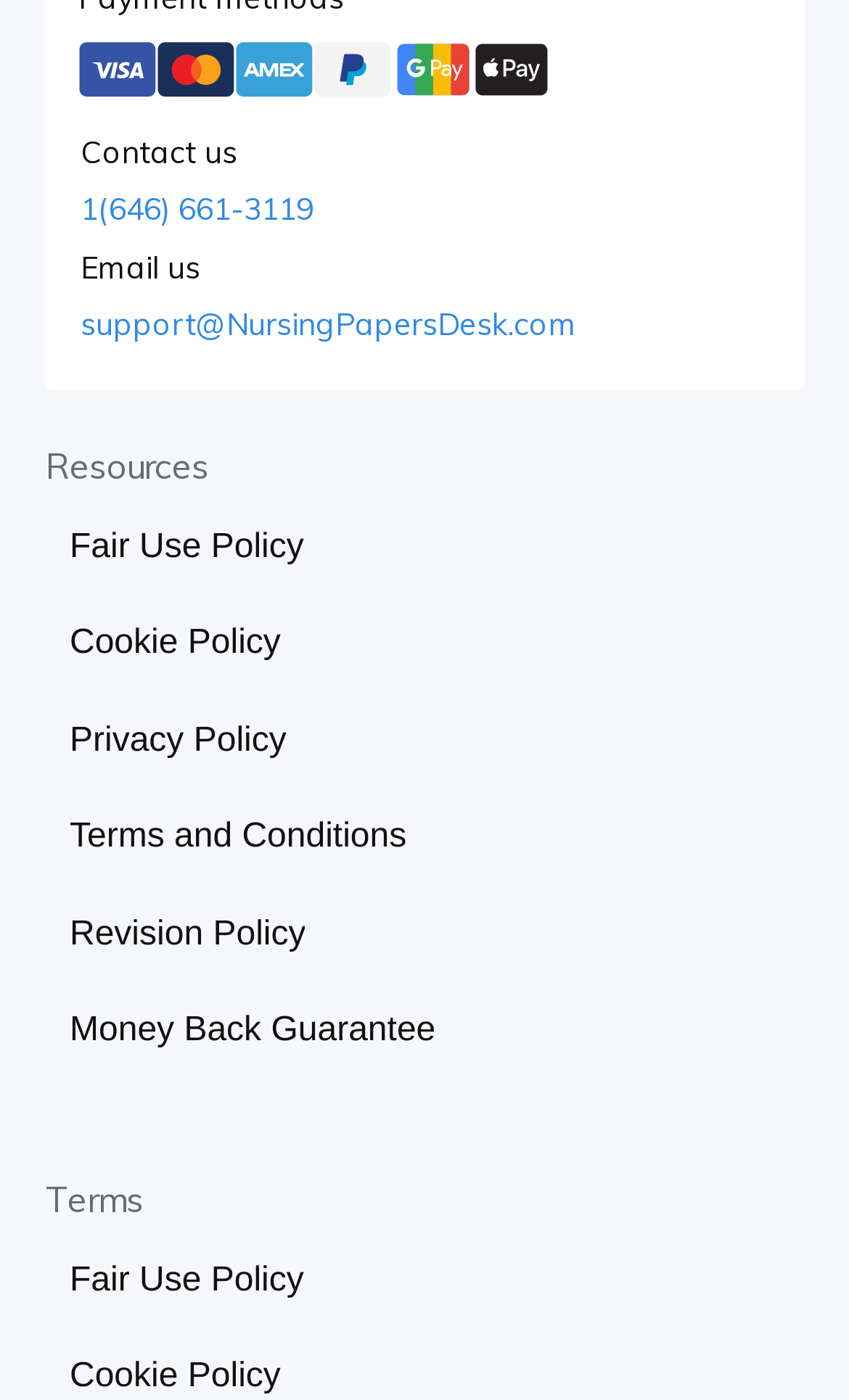How many images are on the top? Please answer the question using a single word or phrase based on the image.

7